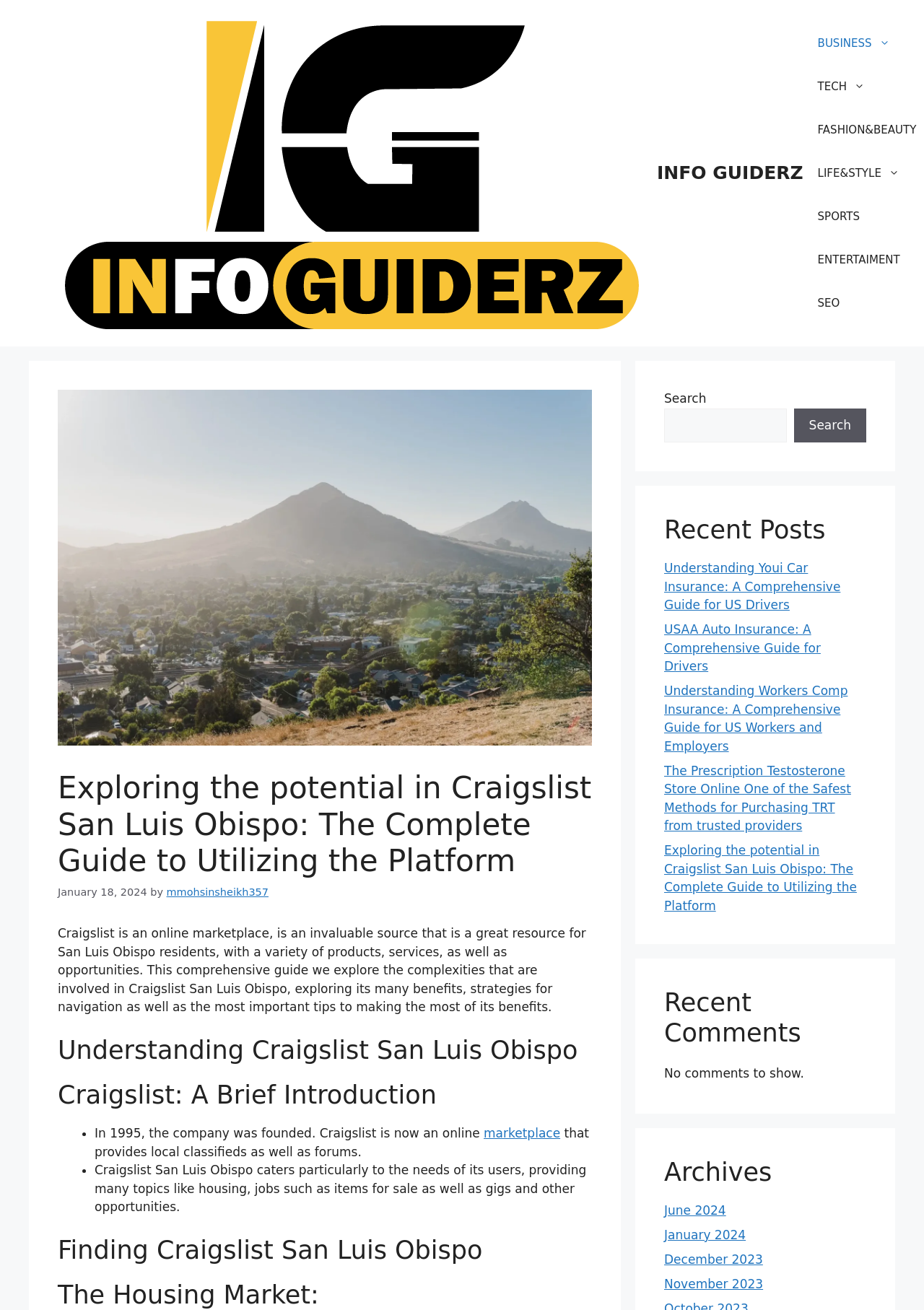What is the primary heading on this webpage?

Exploring the potential in Craigslist San Luis Obispo: The Complete Guide to Utilizing the Platform